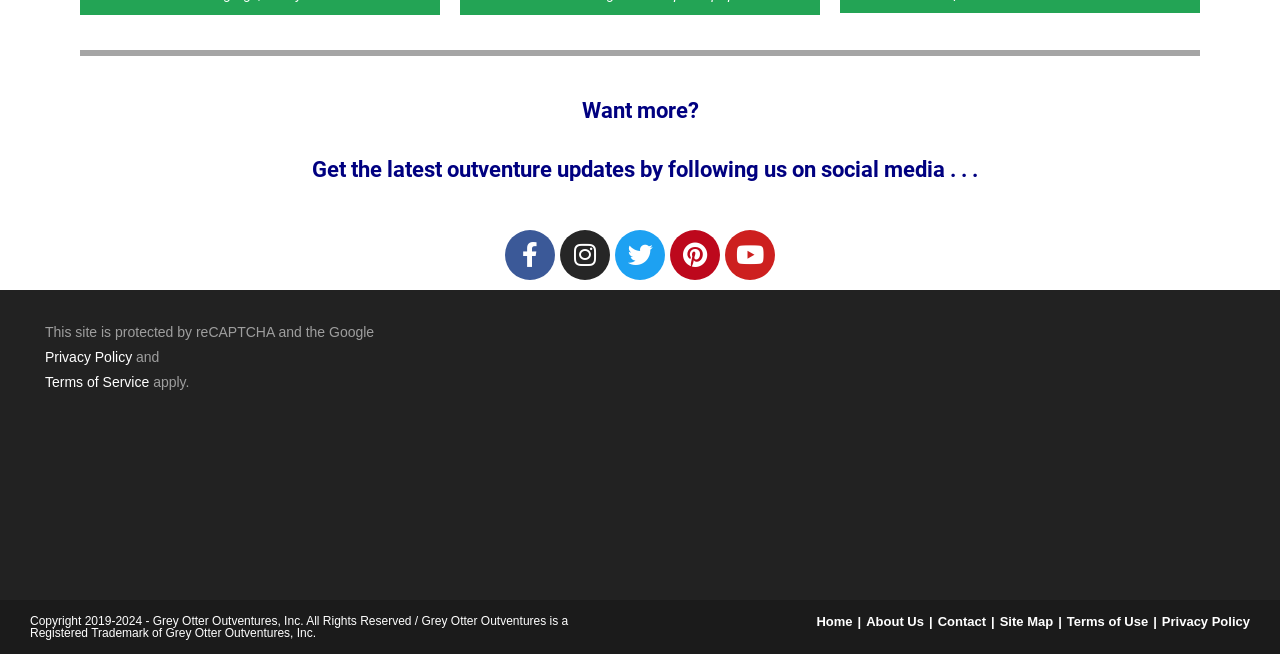Determine the coordinates of the bounding box that should be clicked to complete the instruction: "Follow us on Facebook". The coordinates should be represented by four float numbers between 0 and 1: [left, top, right, bottom].

[0.395, 0.352, 0.434, 0.428]